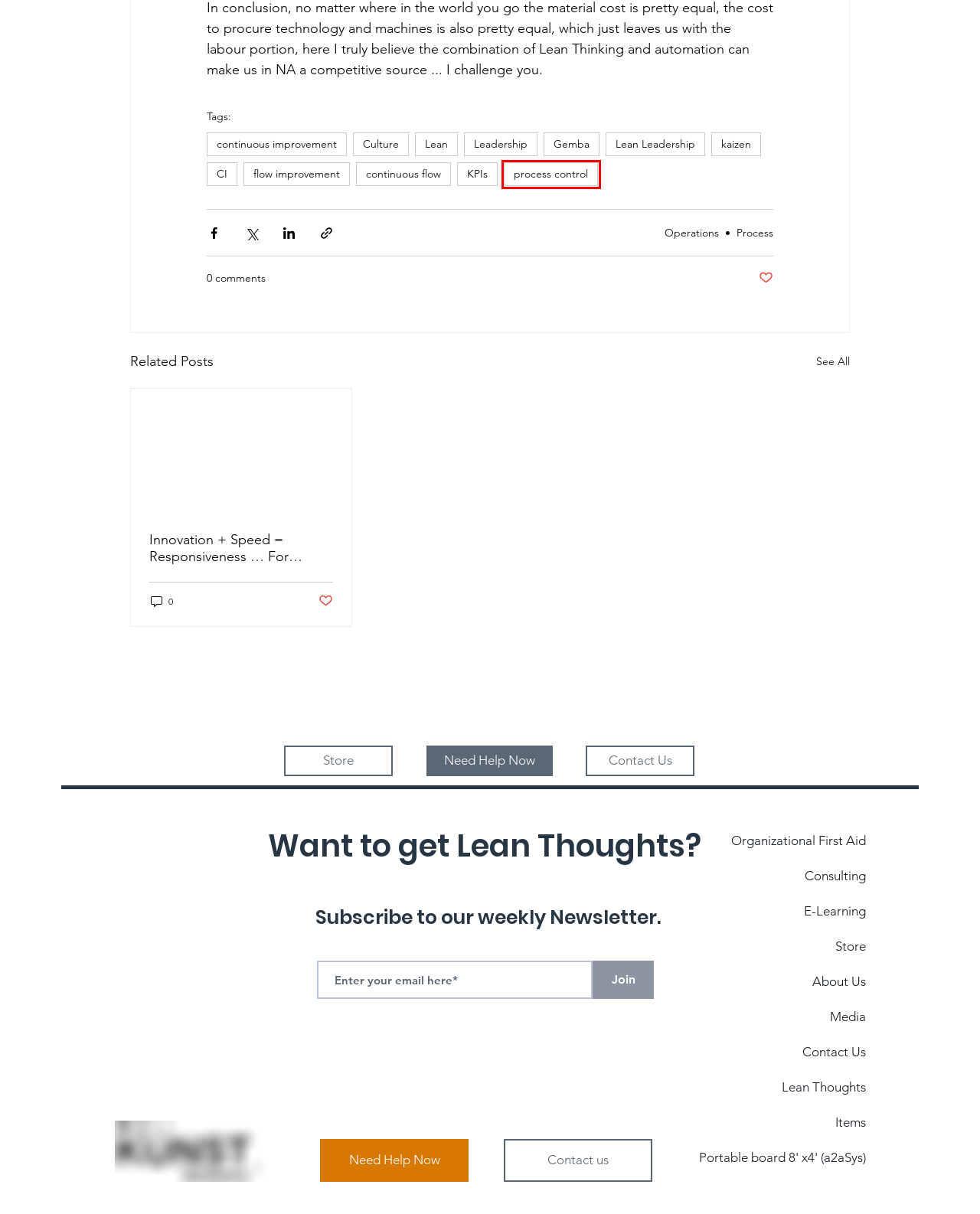You have a screenshot of a webpage with a red bounding box around an element. Select the webpage description that best matches the new webpage after clicking the element within the red bounding box. Here are the descriptions:
A. About Us | Kunst Solutions
B. kaizen | Kunst Solutions
C. KPIs | Kunst Solutions
D. flow improvement | Kunst Solutions
E. Contact Us | Kunst Solutions
F. continuous flow | Kunst Solutions
G. Media | Kunst Solutions
H. process control | Kunst Solutions

H